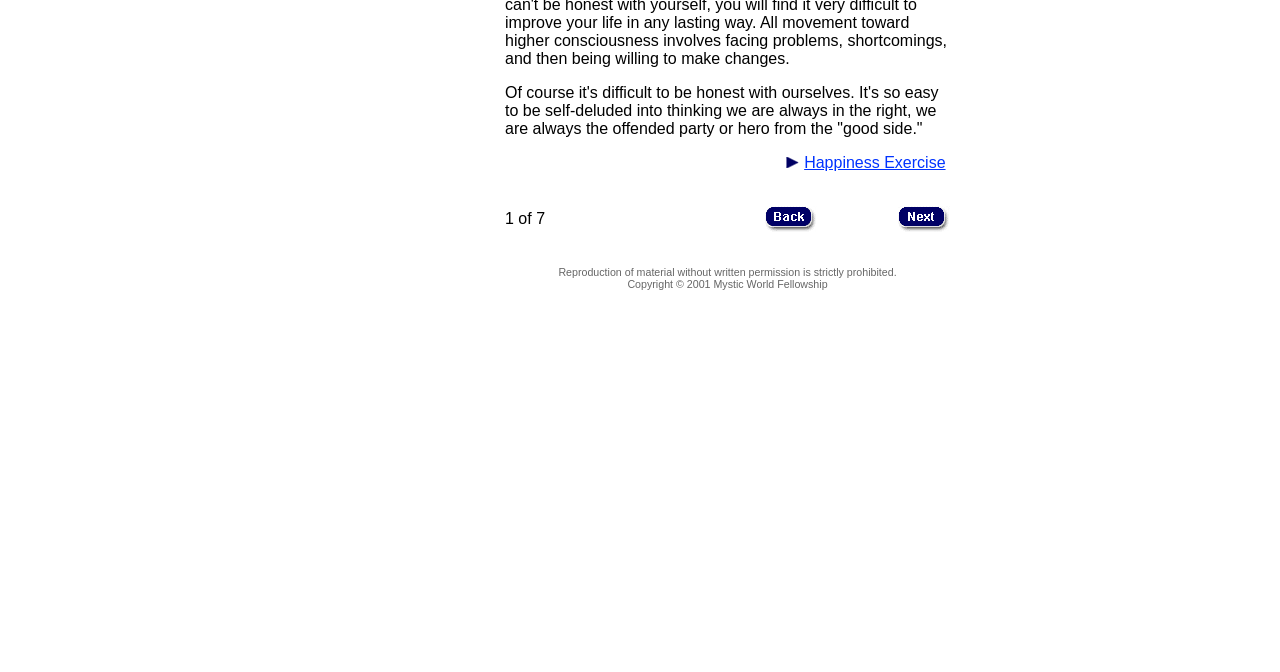Extract the bounding box coordinates for the described element: "alt="Next"". The coordinates should be represented as four float numbers between 0 and 1: [left, top, right, bottom].

[0.702, 0.324, 0.742, 0.349]